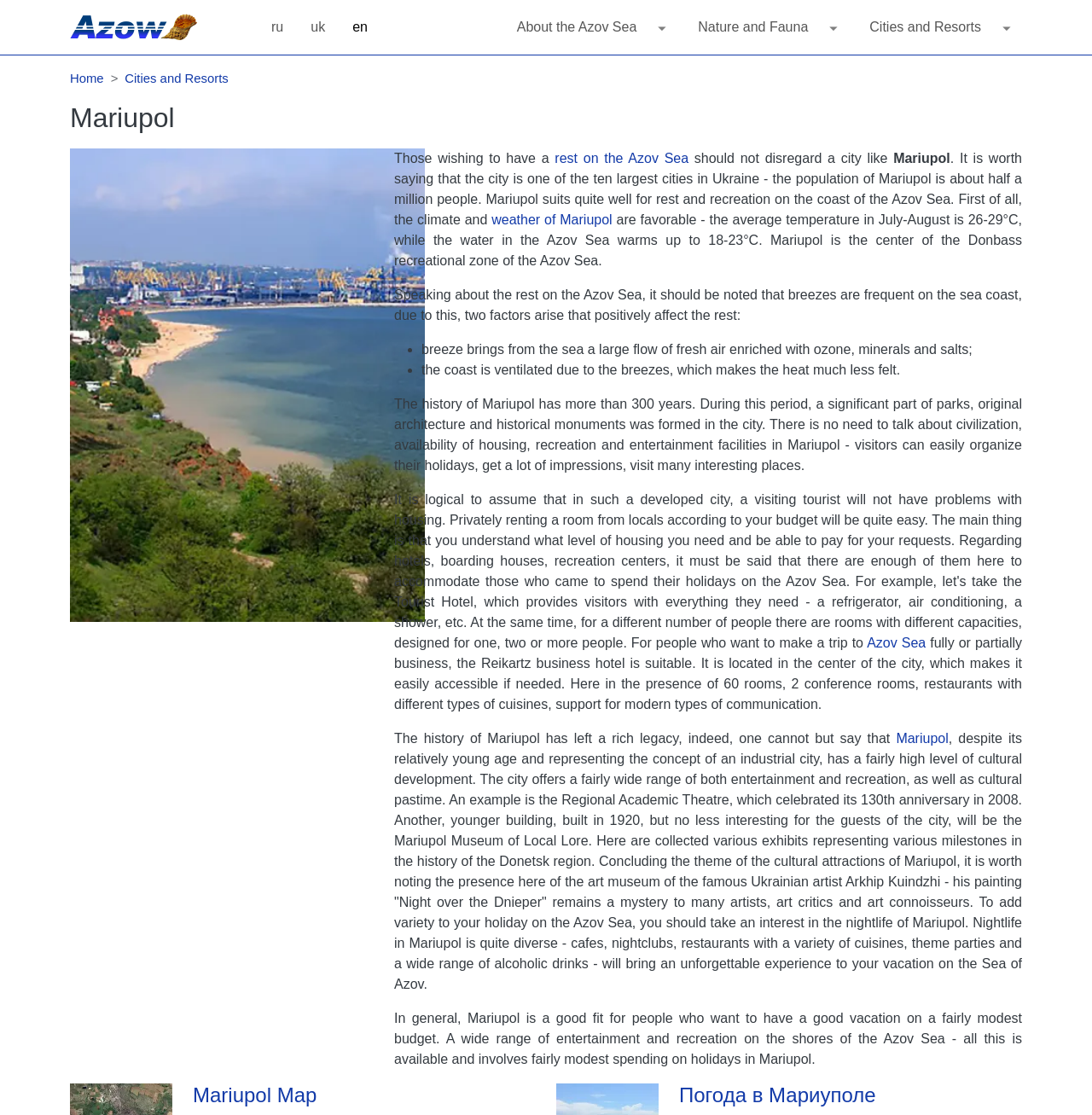Determine the coordinates of the bounding box for the clickable area needed to execute this instruction: "Read about 'Mariupol' city".

[0.818, 0.135, 0.87, 0.148]